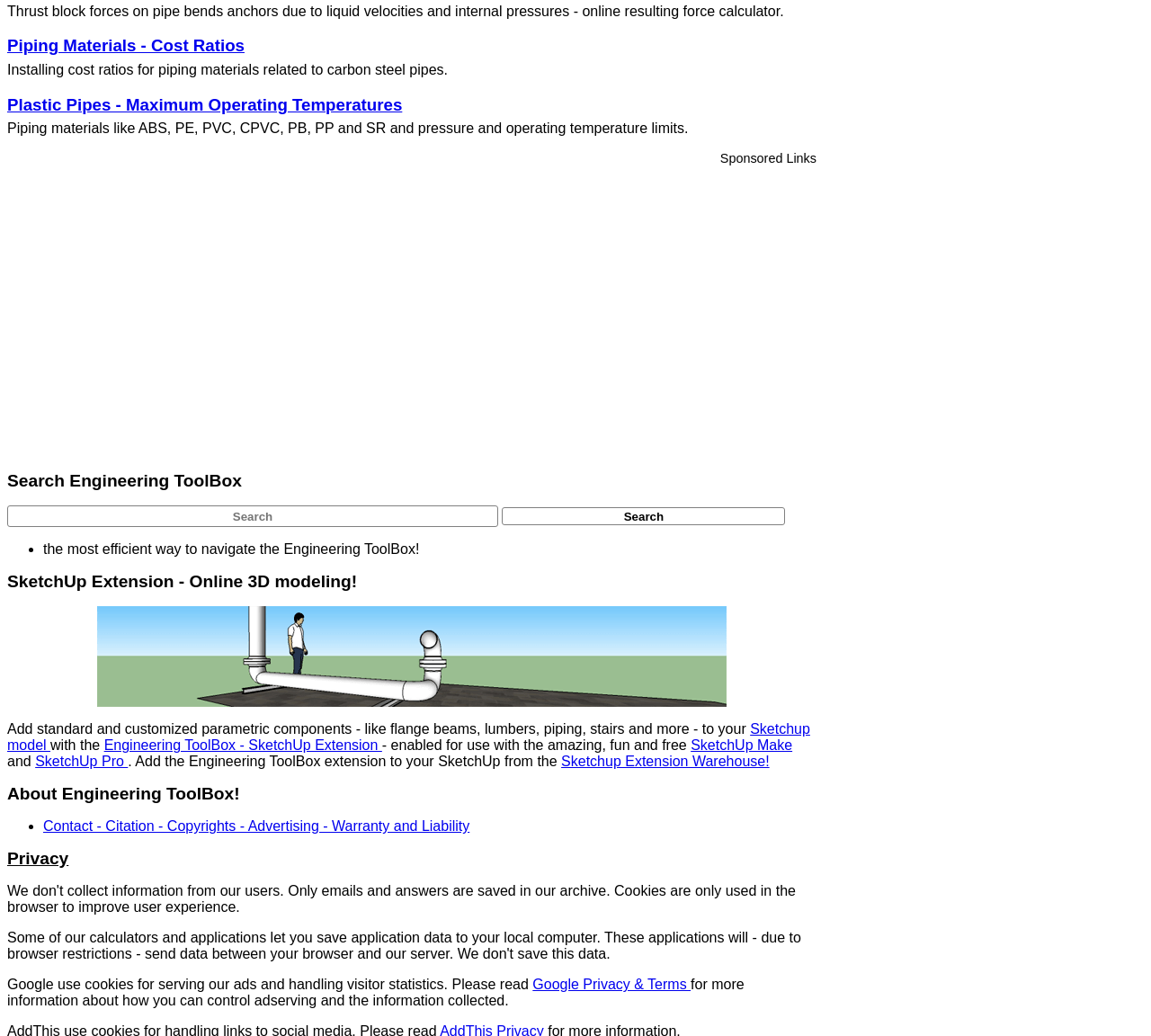Answer briefly with one word or phrase:
What is the purpose of the search box?

To navigate the Engineering ToolBox